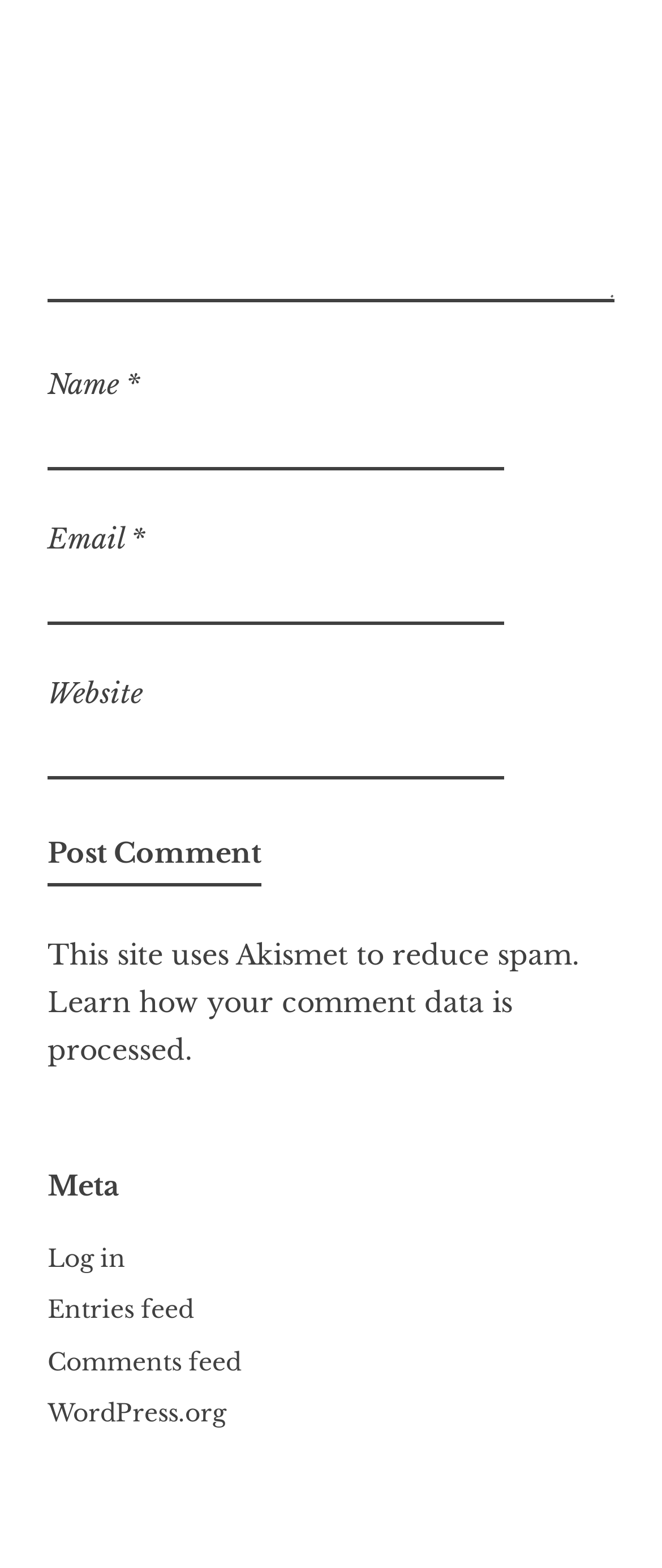Determine the bounding box coordinates of the clickable region to follow the instruction: "Explore Massachusetts Nurse Scholarships".

None